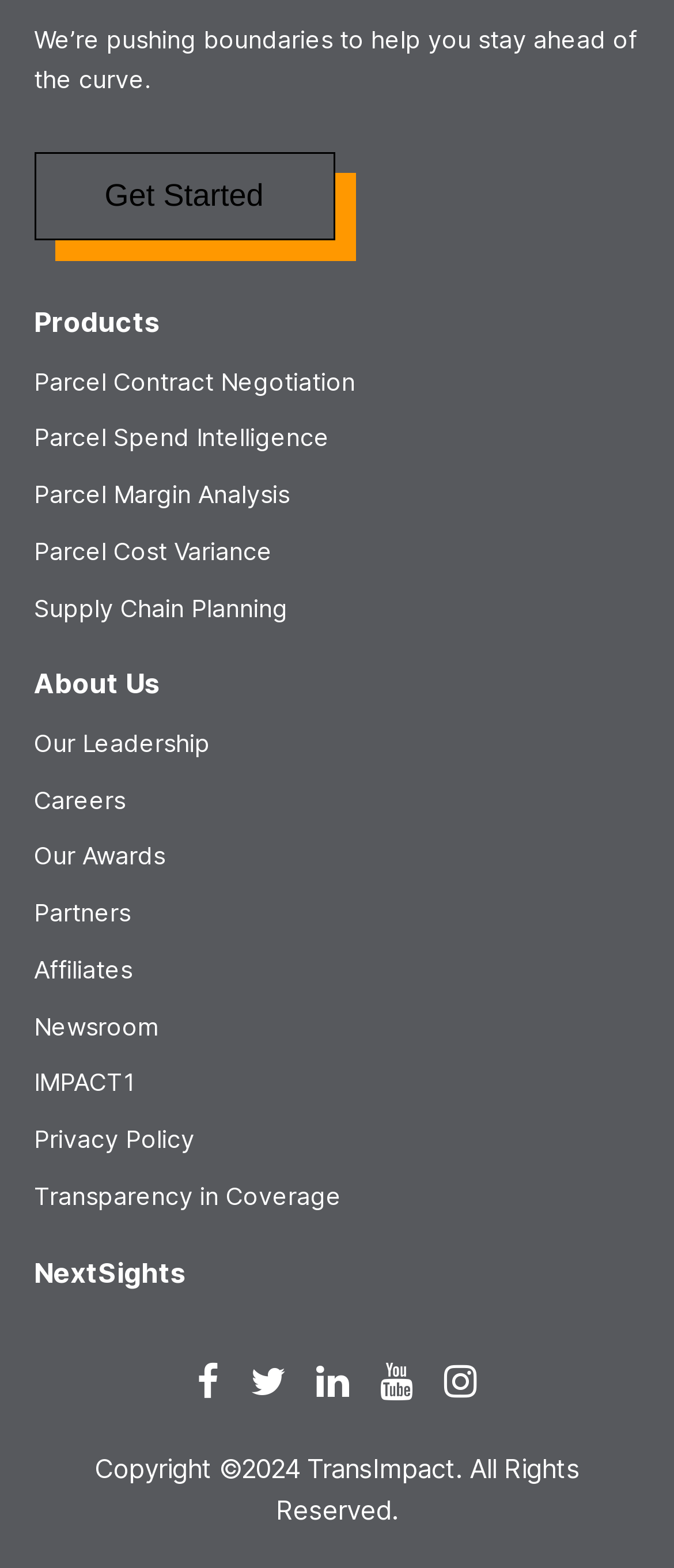Highlight the bounding box coordinates of the element you need to click to perform the following instruction: "Read about Our Leadership."

[0.05, 0.464, 0.312, 0.483]